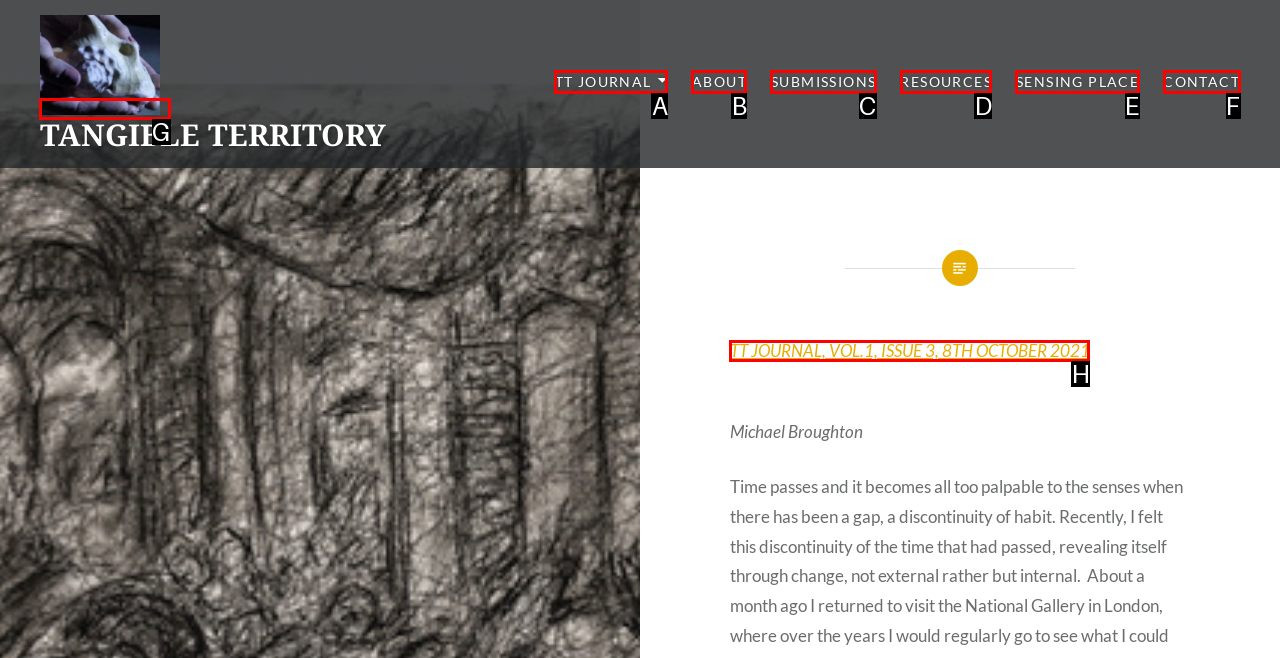Identify the correct HTML element to click to accomplish this task: click on TANGIBLE TERRITORY link
Respond with the letter corresponding to the correct choice.

G